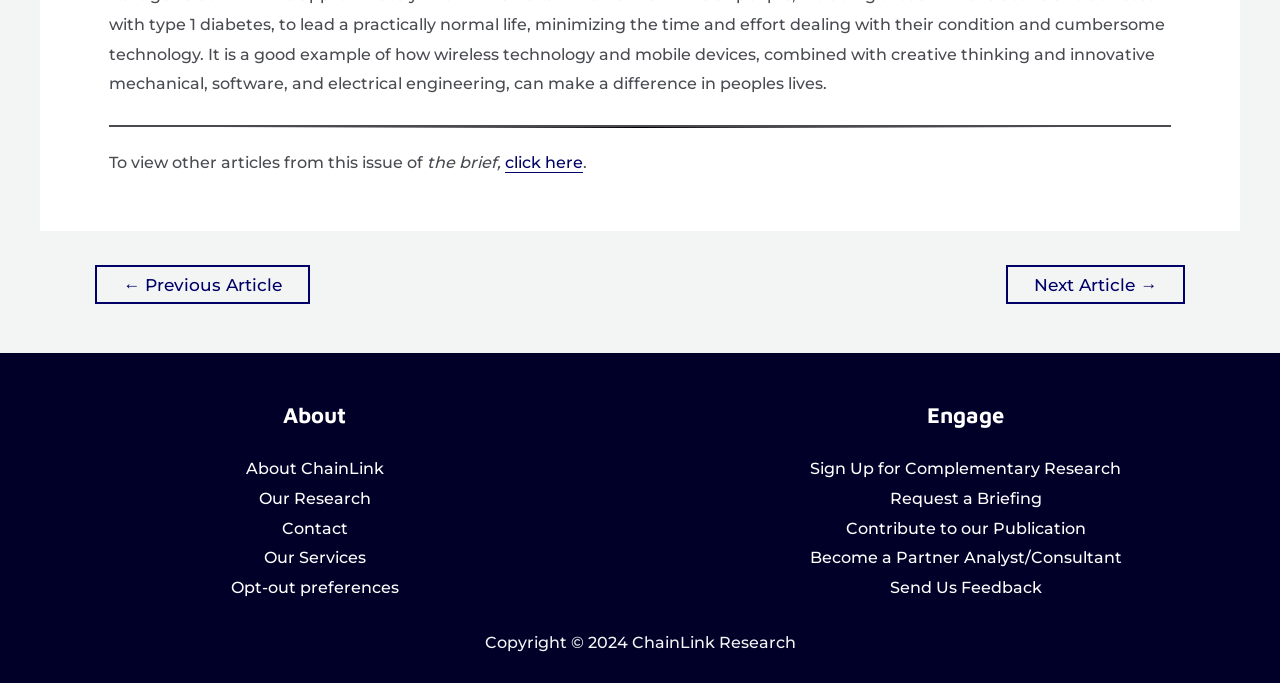What is the purpose of the 'click here' link?
Use the information from the image to give a detailed answer to the question.

The 'click here' link is located next to the text 'To view other articles from this issue of the brief,' which suggests that clicking on it will allow users to view other articles from the same issue.